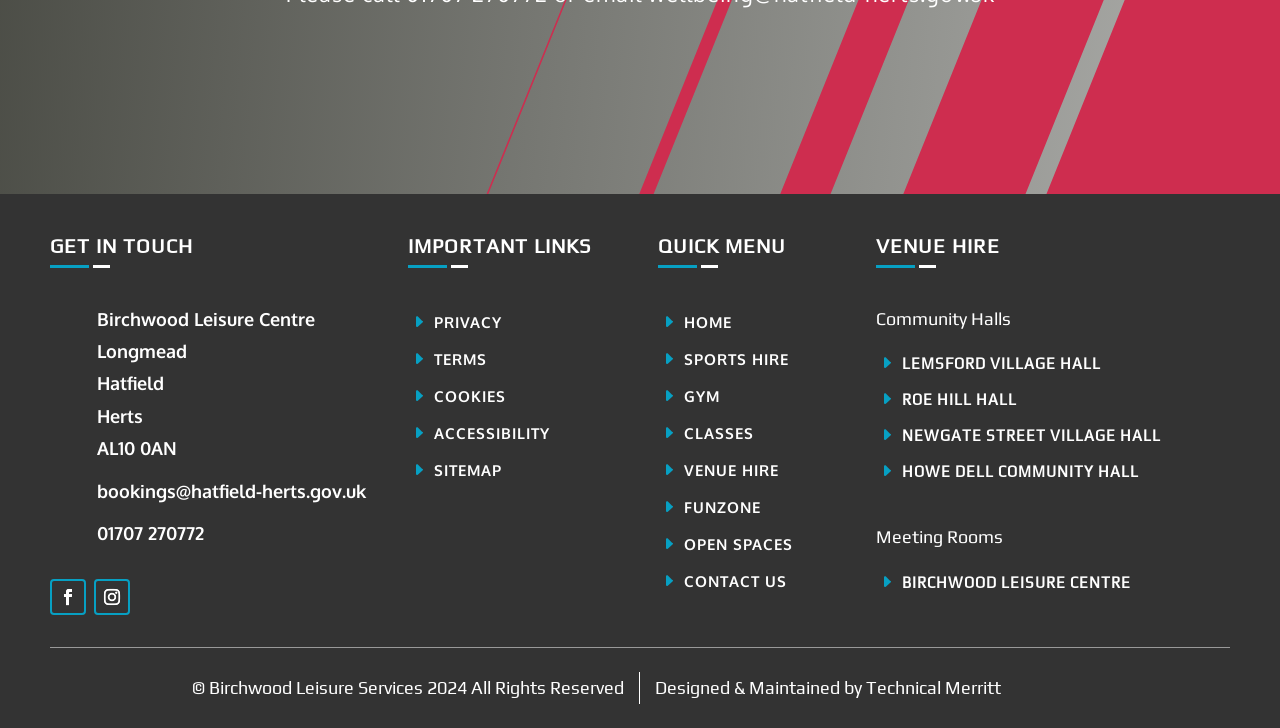Provide the bounding box coordinates for the UI element that is described as: "Howe Dell Community Hall".

[0.684, 0.636, 0.89, 0.659]